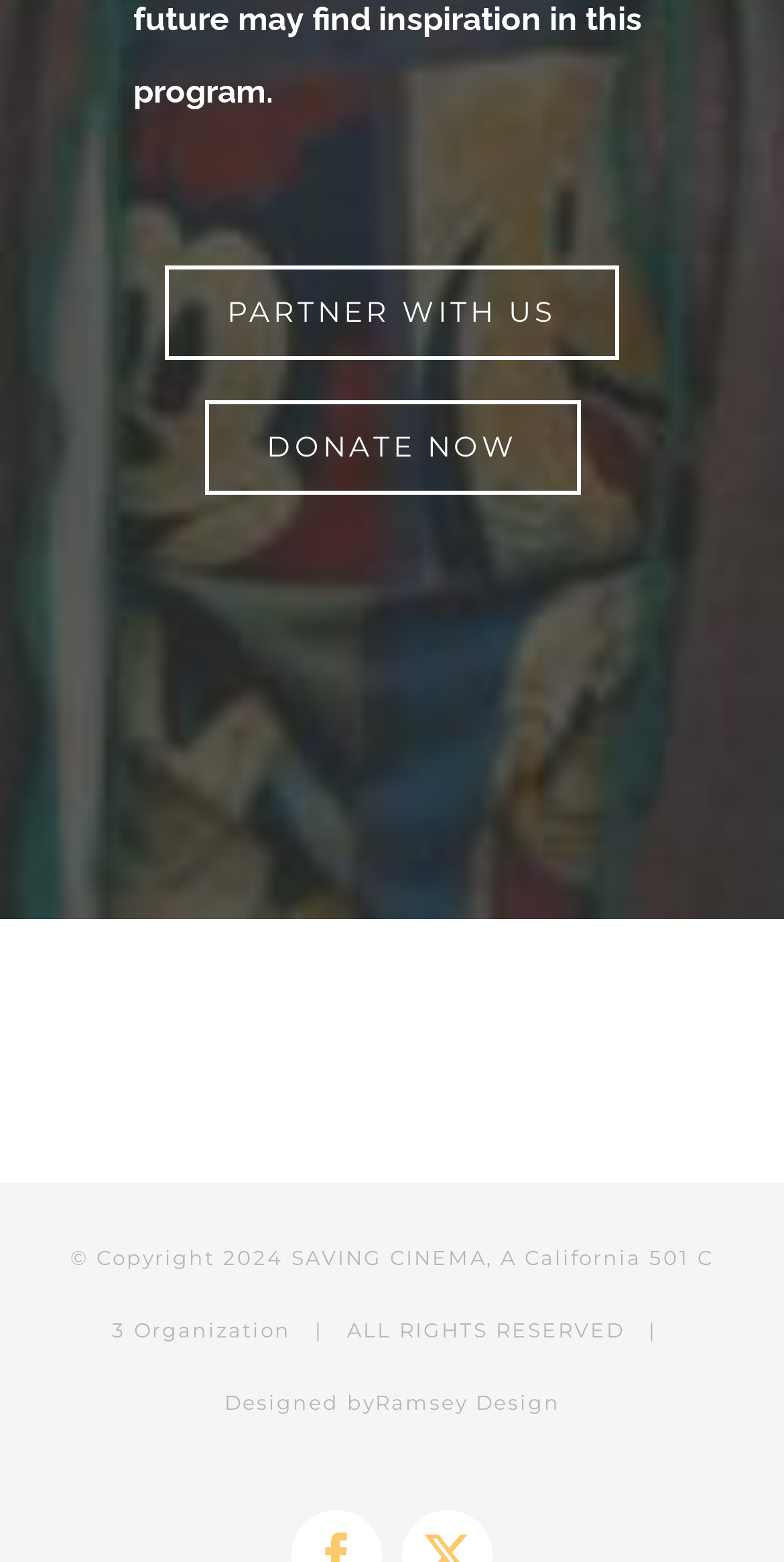Using the description "PARTNER WITH US", locate and provide the bounding box of the UI element.

[0.21, 0.17, 0.79, 0.23]